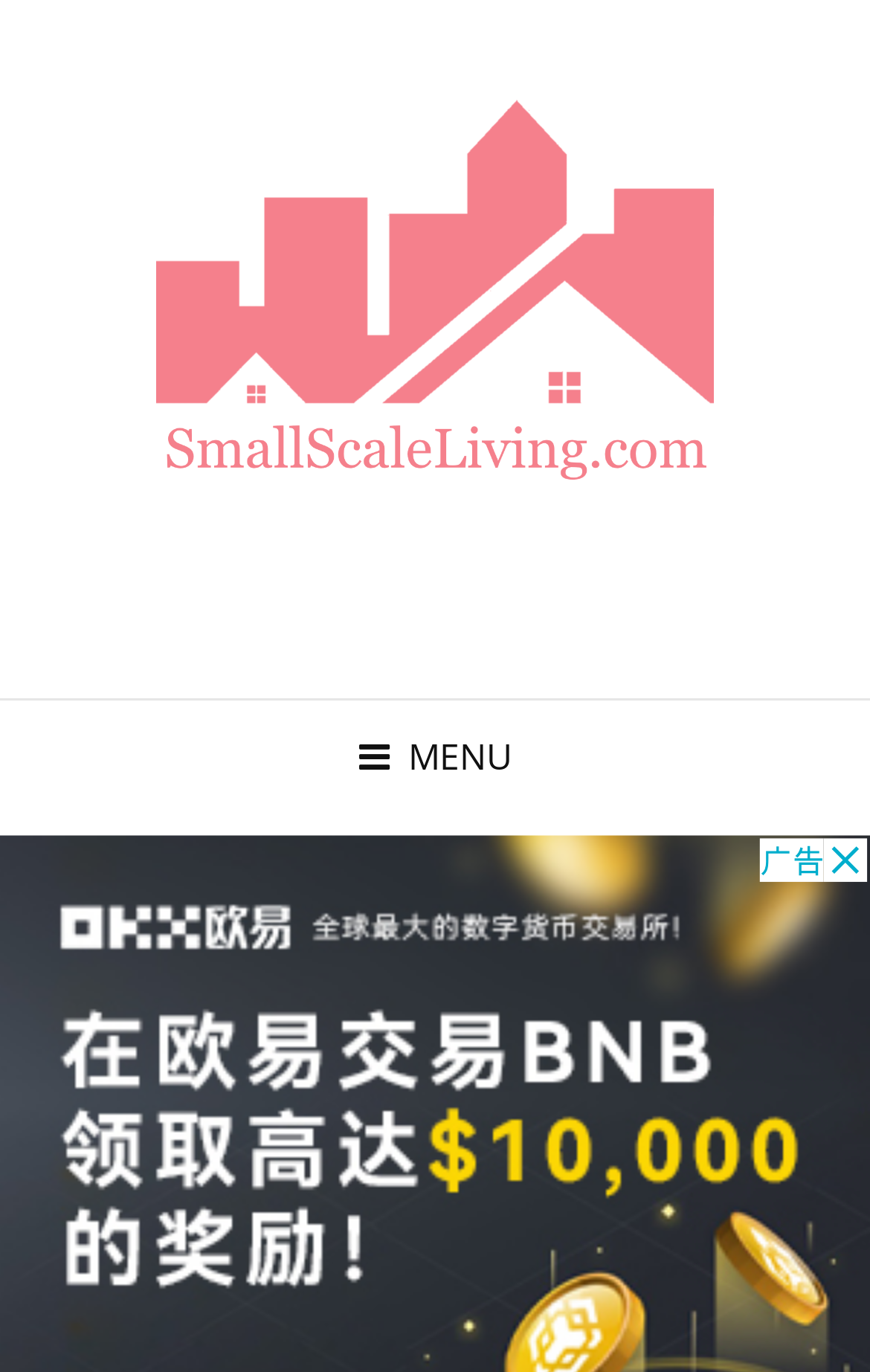Find the bounding box of the UI element described as: "alt="Small Scale Living"". The bounding box coordinates should be given as four float values between 0 and 1, i.e., [left, top, right, bottom].

[0.179, 0.034, 0.821, 0.475]